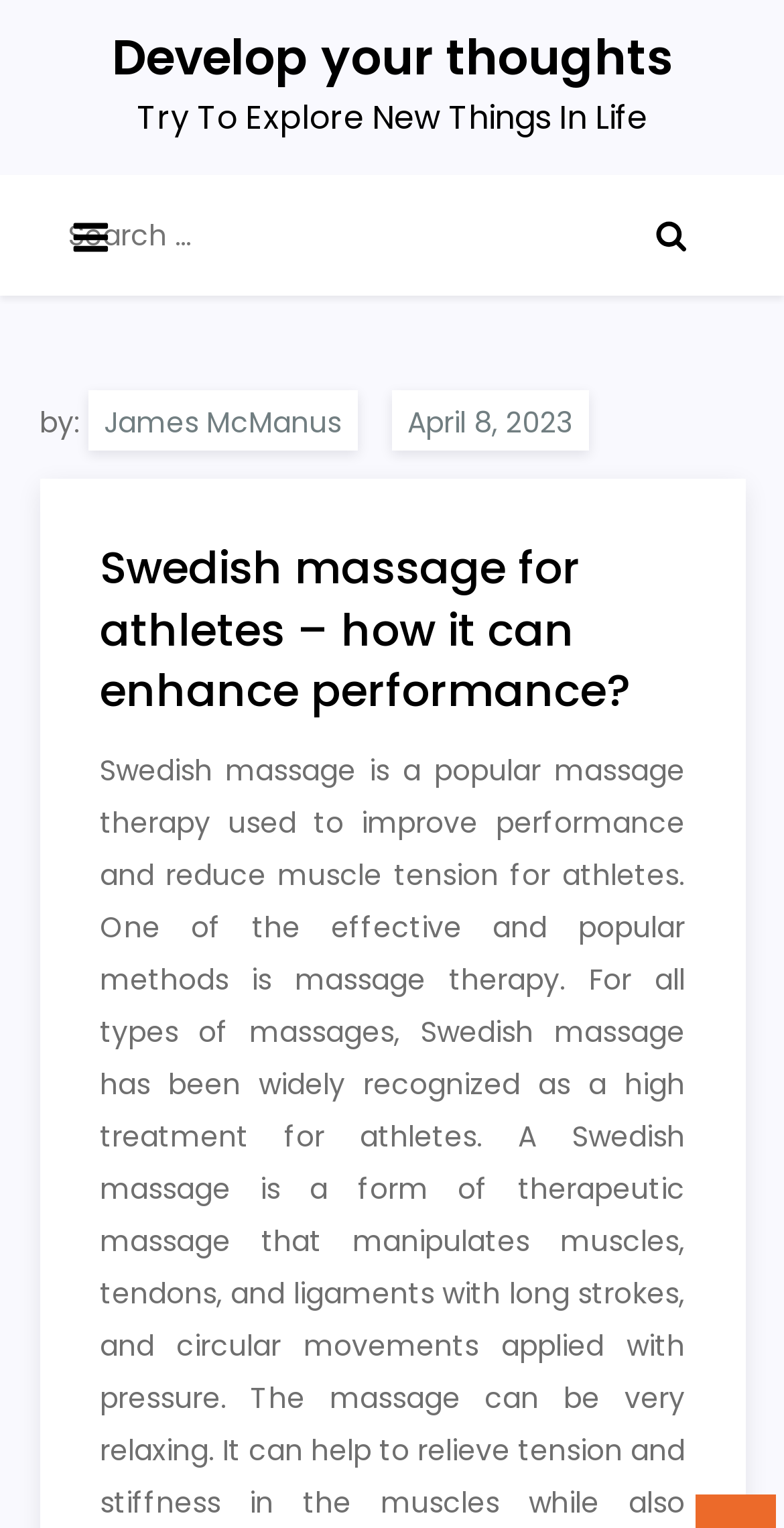Based on the element description Menu, identify the bounding box coordinates for the UI element. The coordinates should be in the format (top-left x, top-left y, bottom-right x, bottom-right y) and within the 0 to 1 range.

[0.05, 0.114, 0.178, 0.193]